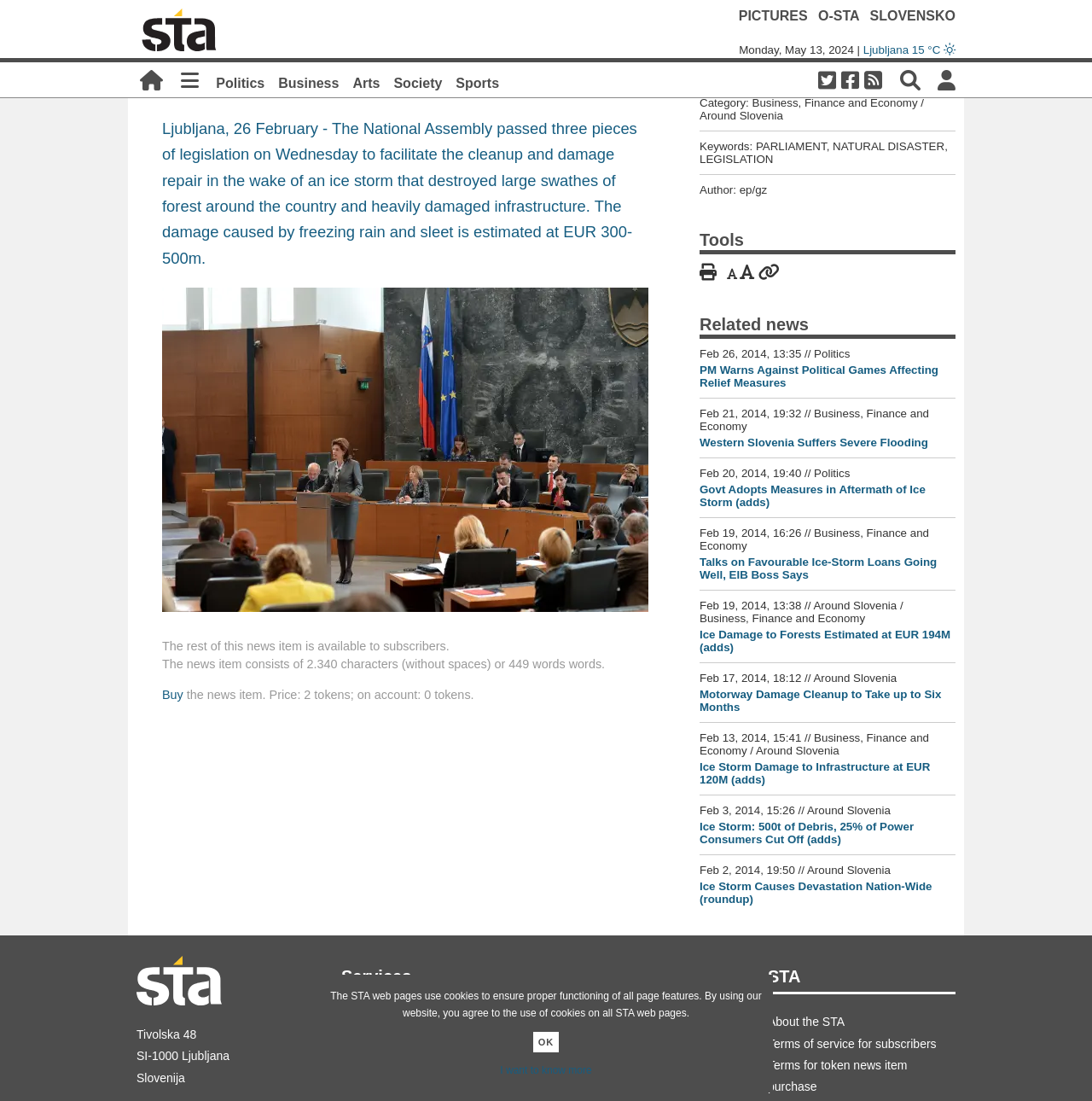Identify the bounding box coordinates for the region to click in order to carry out this instruction: "Search for something". Provide the coordinates using four float numbers between 0 and 1, formatted as [left, top, right, bottom].

[0.824, 0.064, 0.843, 0.082]